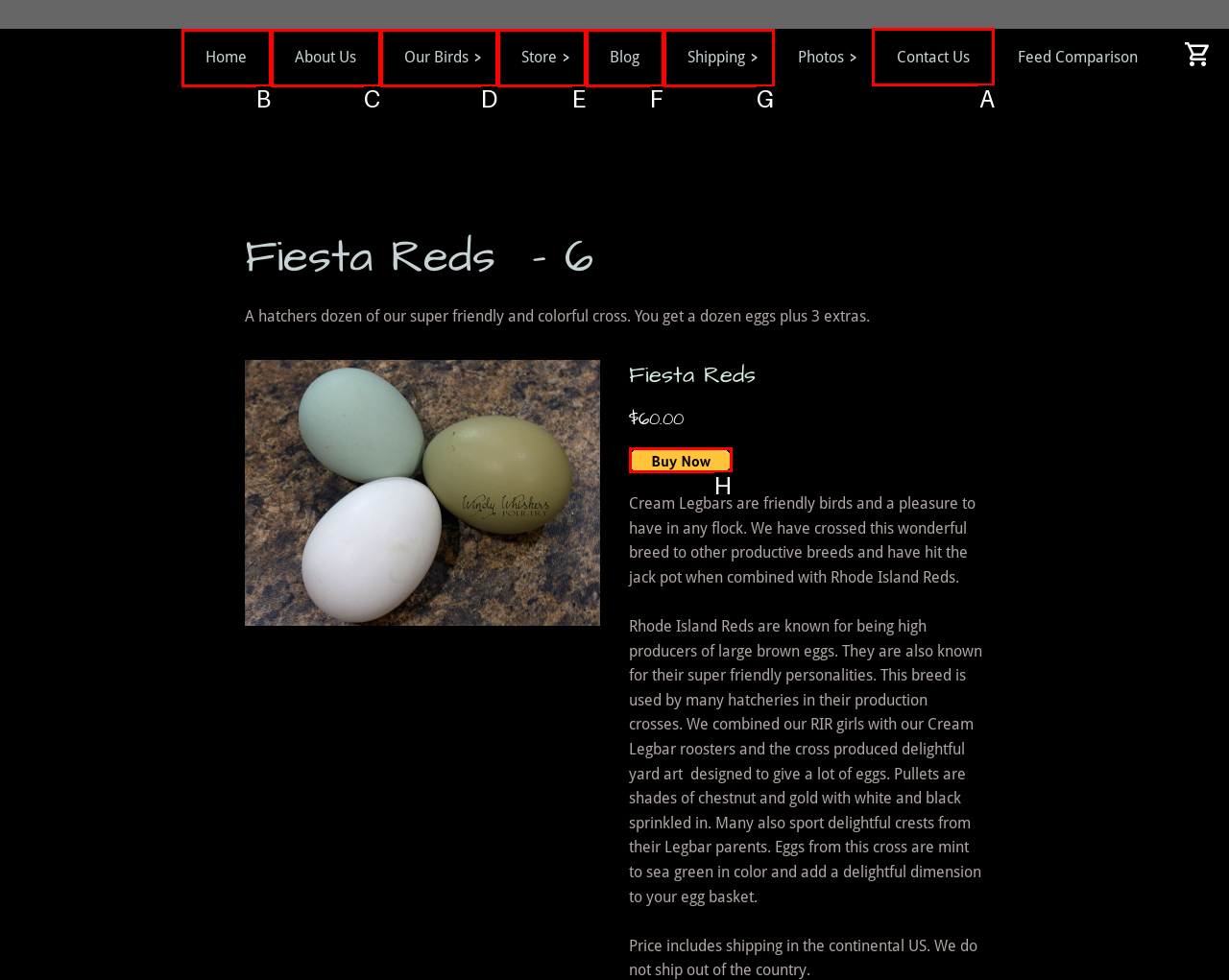Select the correct option from the given choices to perform this task: Click the Contact Us link. Provide the letter of that option.

A